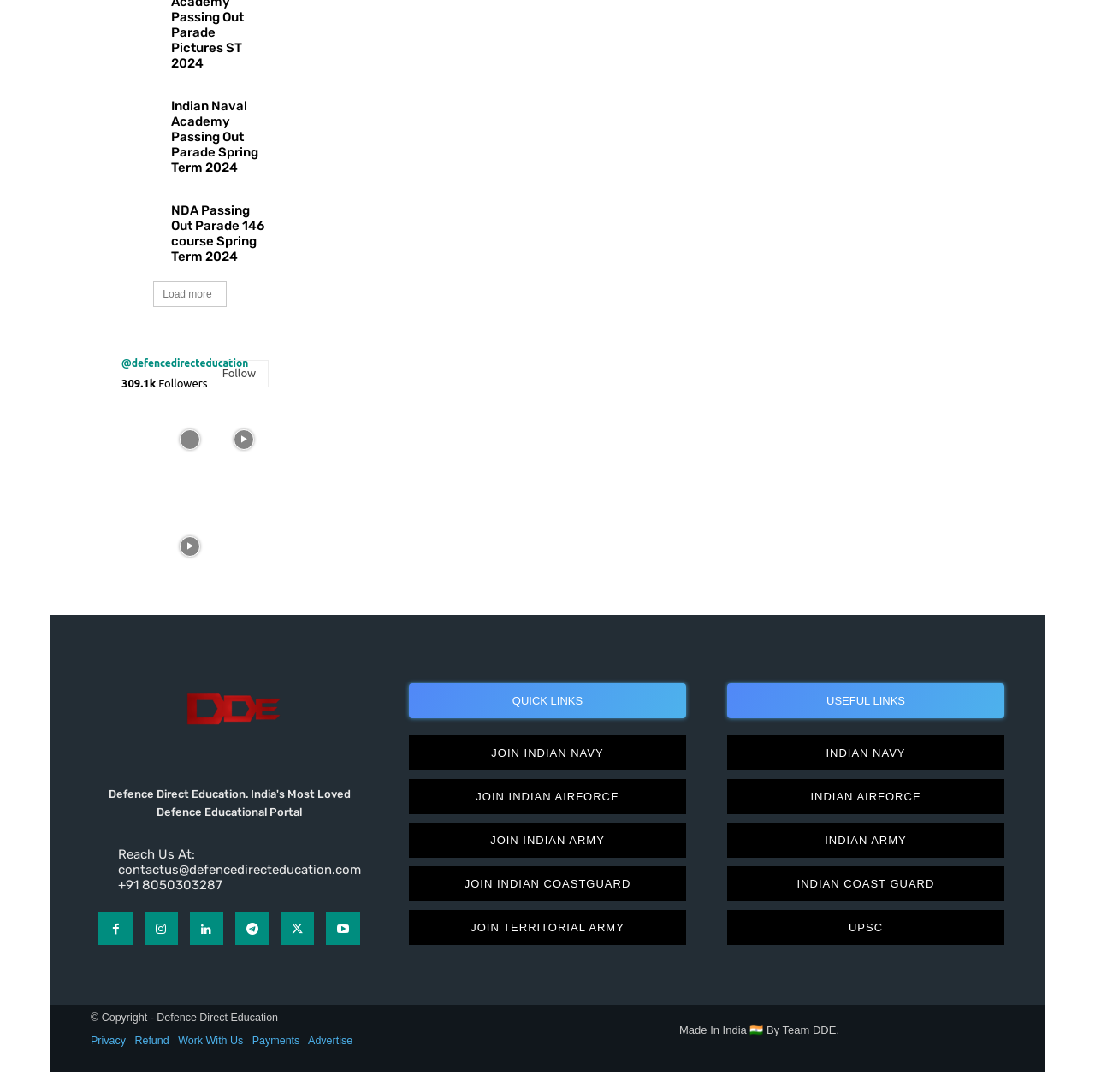Using the provided element description: "Respect", determine the bounding box coordinates of the corresponding UI element in the screenshot.

None